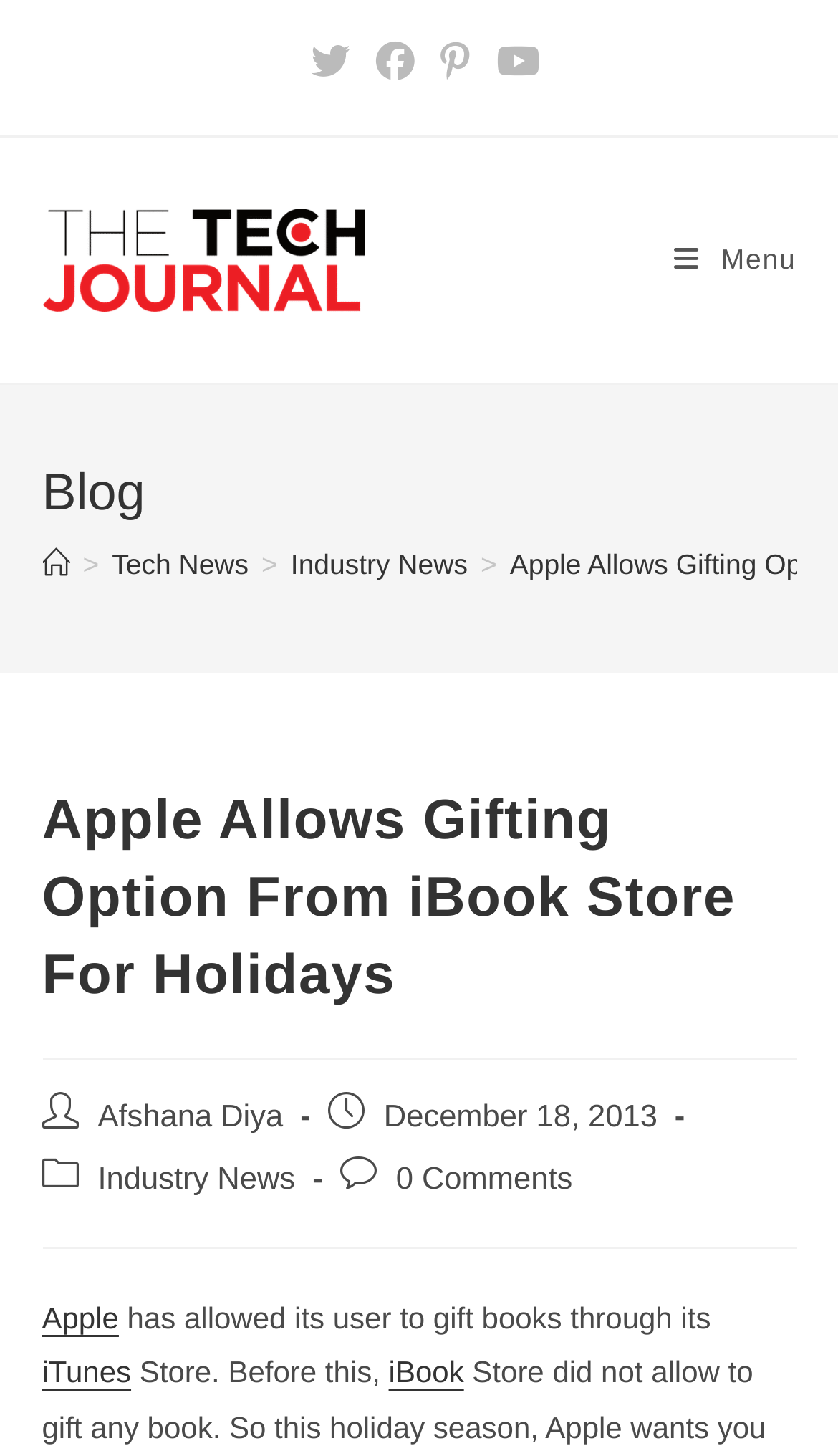Specify the bounding box coordinates of the element's region that should be clicked to achieve the following instruction: "Open Facebook page". The bounding box coordinates consist of four float numbers between 0 and 1, in the format [left, top, right, bottom].

[0.433, 0.03, 0.51, 0.056]